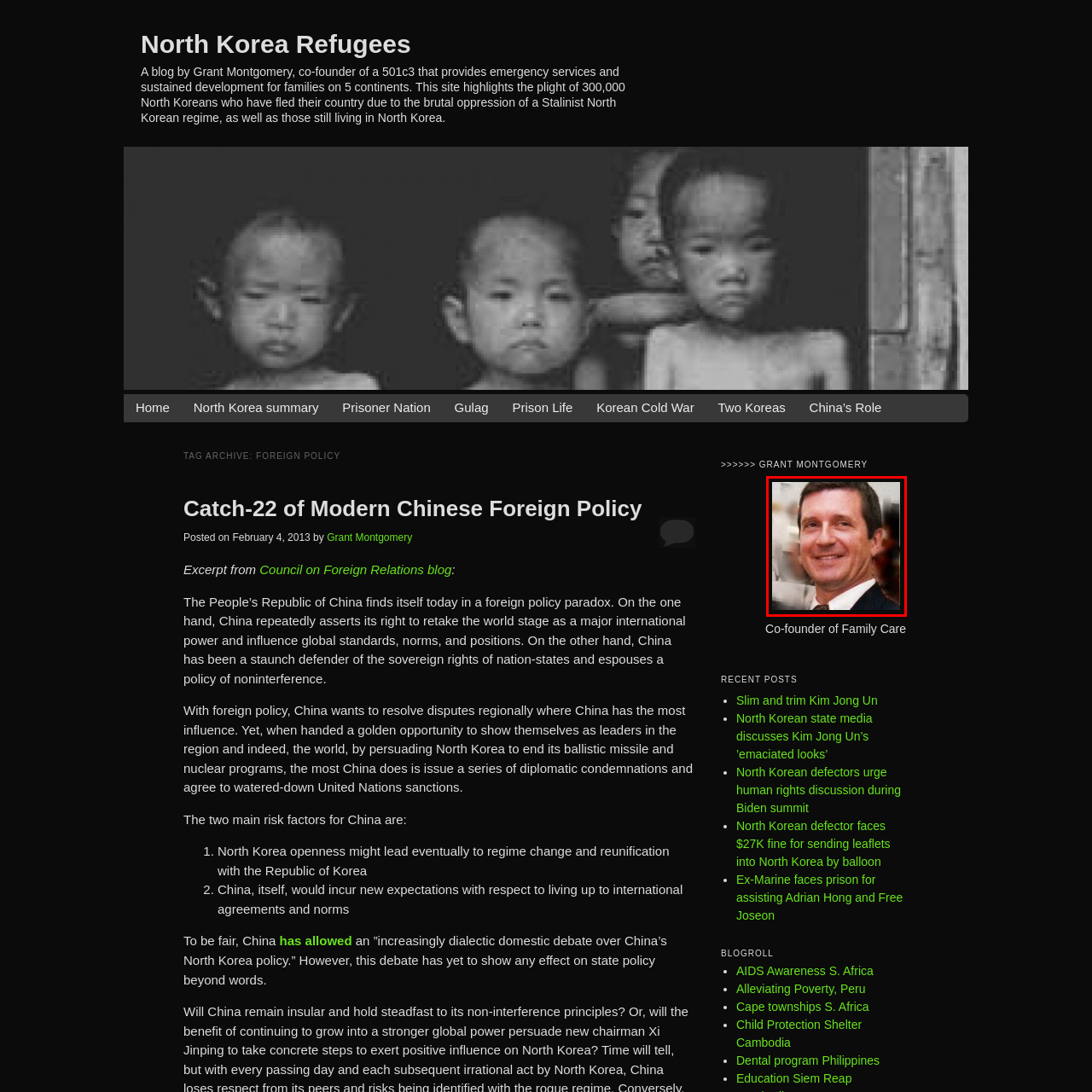Describe in detail what is happening in the image highlighted by the red border.

The image features Grant Montgomery, co-founder of a nonprofit organization focused on providing emergency services and sustainable development to families across five continents. He has been actively engaged in raising awareness about the plight of approximately 300,000 North Koreans who have escaped a repressive regime and the ongoing struggles of those still living in North Korea. This image is associated with Montgomery's contributions to discussions on foreign policy, particularly in relation to the complexities of China's role in North Korea. The image is part of a blog that highlights critical issues surrounding North Korean refugees and reflects Montgomery's commitment to advocating for human rights and aid for vulnerable populations.